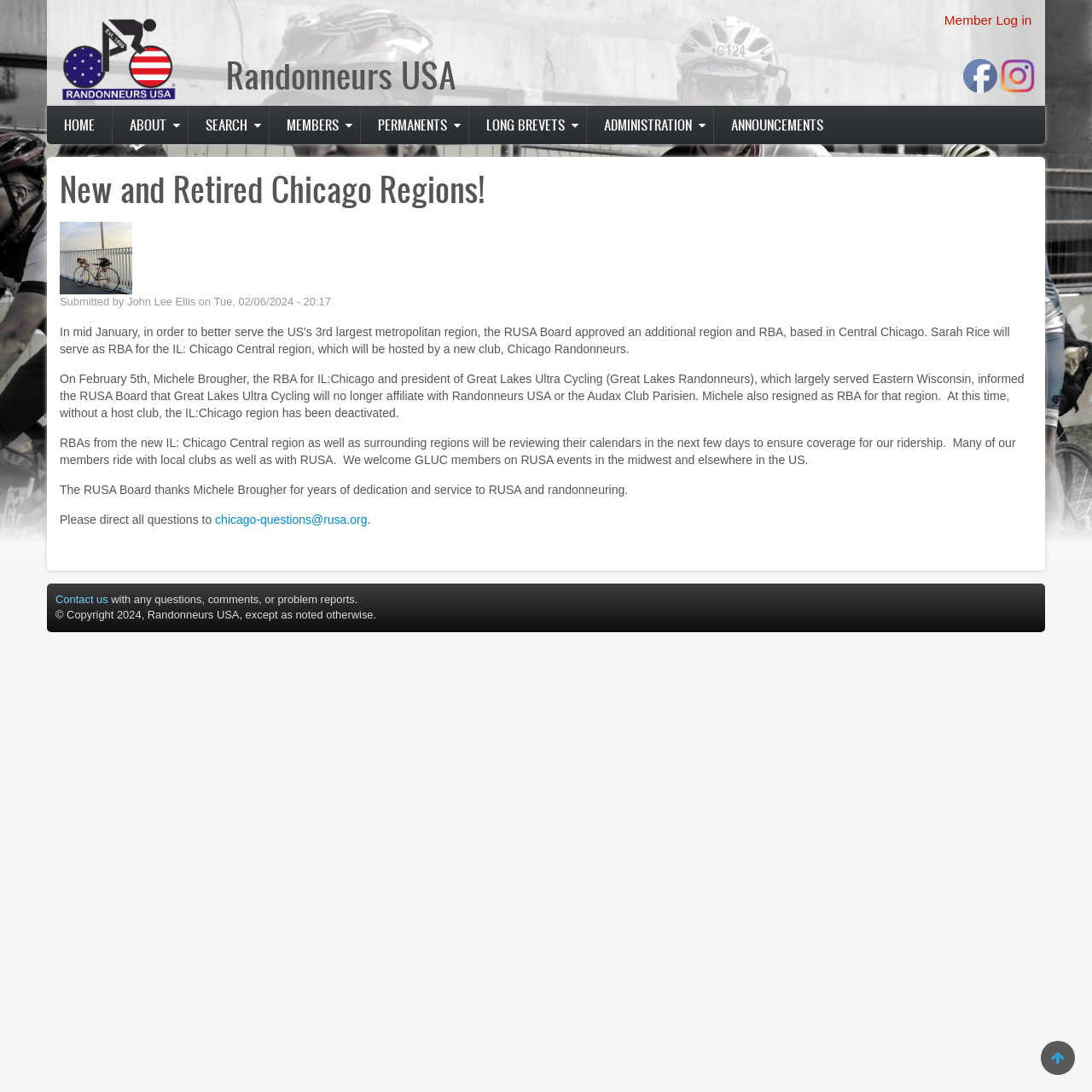Extract the bounding box for the UI element that matches this description: "Announcements".

[0.654, 0.096, 0.77, 0.132]